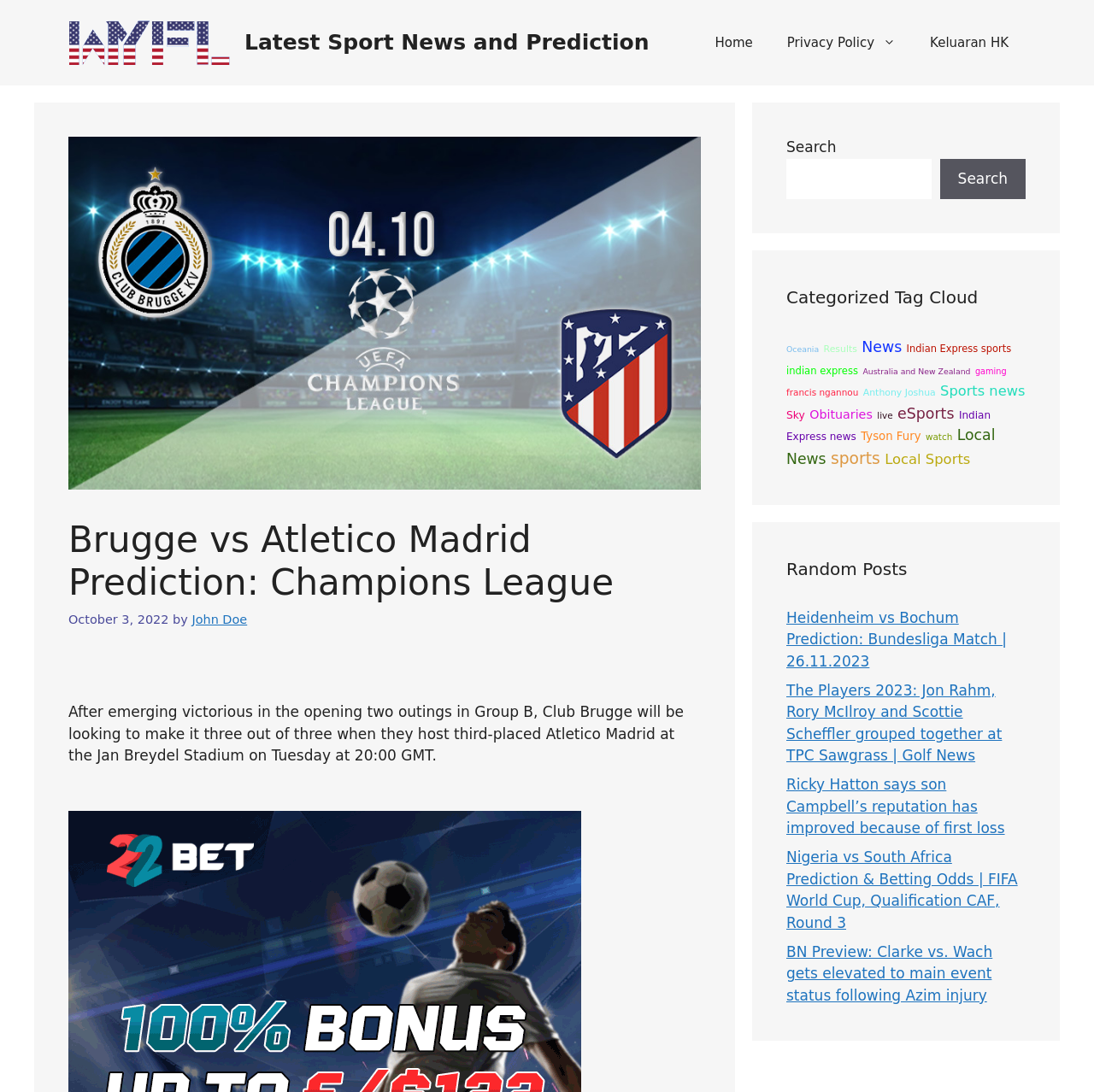Please use the details from the image to answer the following question comprehensively:
What is the sport being discussed?

The webpage is discussing a Champions League match between Club Brugge and Atletico Madrid, which indicates that the sport being discussed is football.